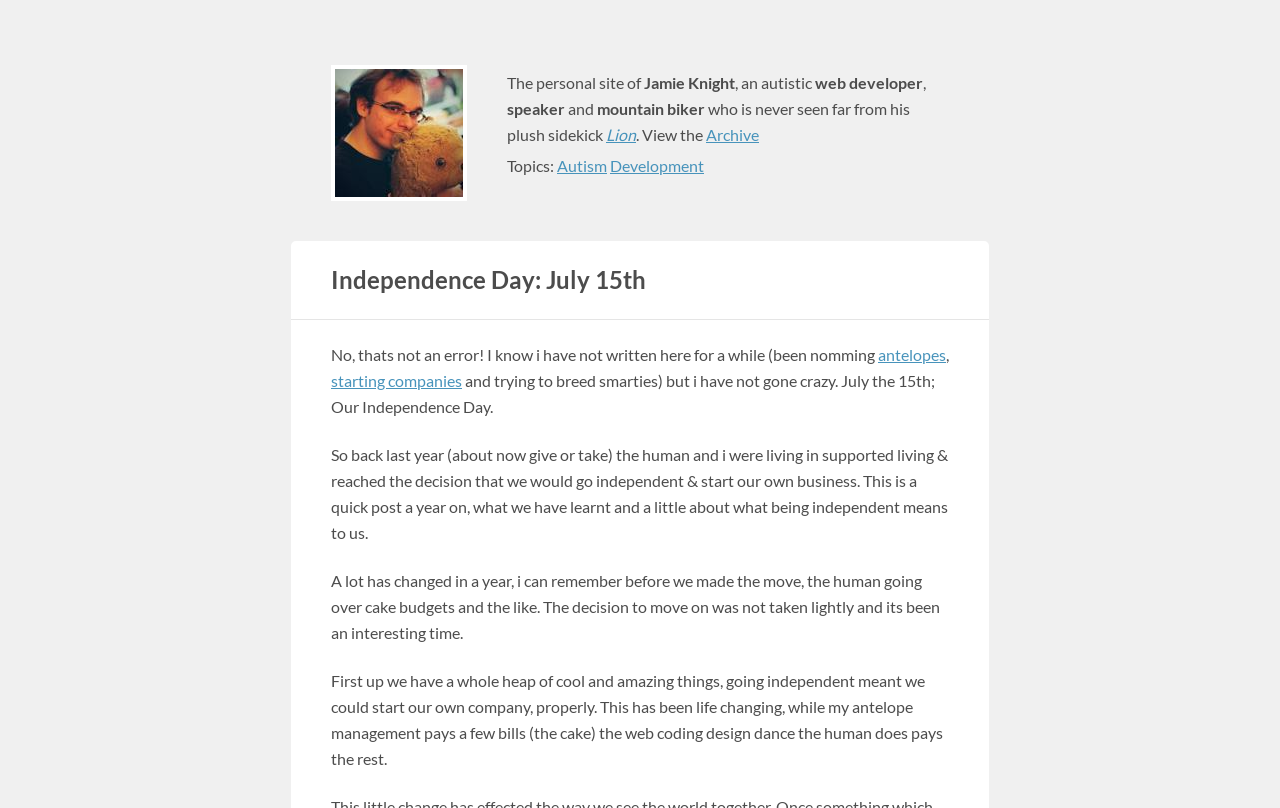Create a full and detailed caption for the entire webpage.

The webpage is a personal site belonging to Jamie Knight, an autistic web developer and mountain biker, who is often accompanied by his plush sidekick Lion. At the top of the page, there is a photo of Jamie and Lion. Below the photo, there is a brief introduction to Jamie, mentioning his profession and hobbies. 

To the right of the introduction, there are links to the Archive and a mention of Lion. Below this section, there is a list of topics, including Autism and Development, which are clickable links. 

The main content of the page is an article titled "Independence Day: July 15th", which takes up most of the page. The article is a personal reflection on Jamie's decision to become independent and start his own business with his human partner. The text is divided into several paragraphs, discussing the challenges and benefits of this decision, including the ability to start their own company and manage their finances more effectively. There are also links to related topics, such as "antelopes" and "starting companies", scattered throughout the article.